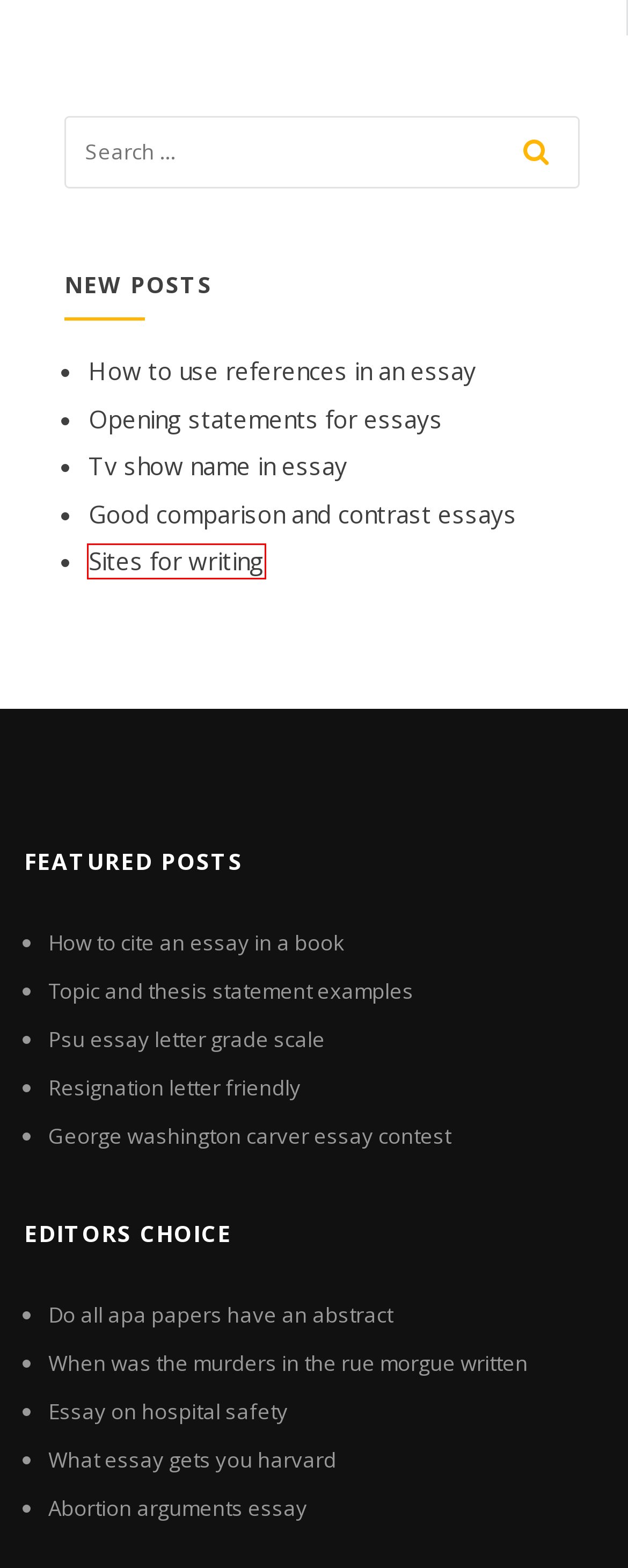Inspect the screenshot of a webpage with a red rectangle bounding box. Identify the webpage description that best corresponds to the new webpage after clicking the element inside the bounding box. Here are the candidates:
A. Tv show name in essay aabkp
B. Good comparison and contrast essays tgjhb
C. When was the murders in the rue morgue written ciztf
D. What essay gets you harvard btgxl
E. How to cite an essay in a book gtquc
F. Sites for writing raich
G. Psu essay letter grade scale npngi
H. Opening statements for essays hlkls

F